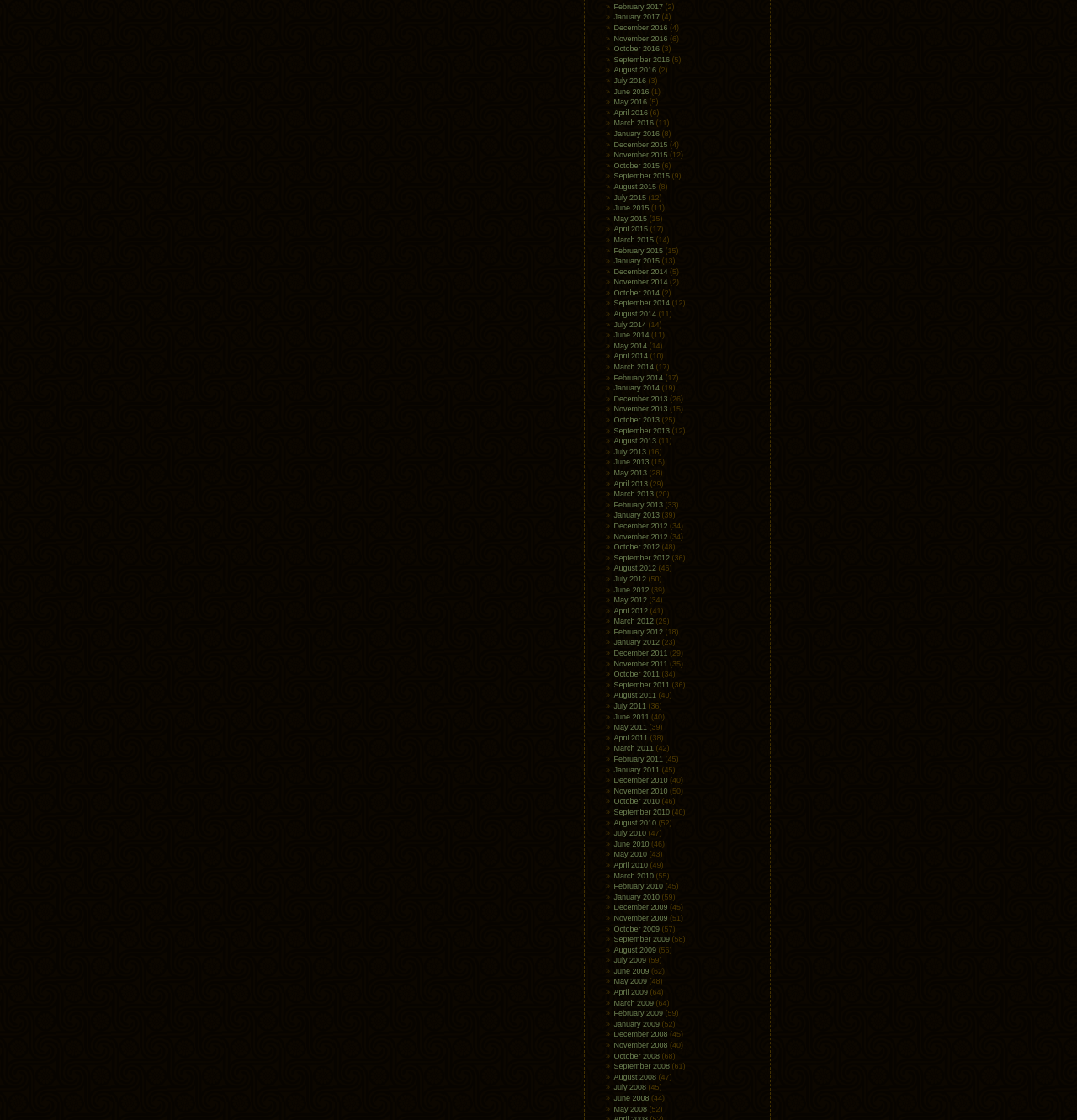Please identify the bounding box coordinates of the region to click in order to complete the task: "View November 2016". The coordinates must be four float numbers between 0 and 1, specified as [left, top, right, bottom].

[0.57, 0.031, 0.62, 0.038]